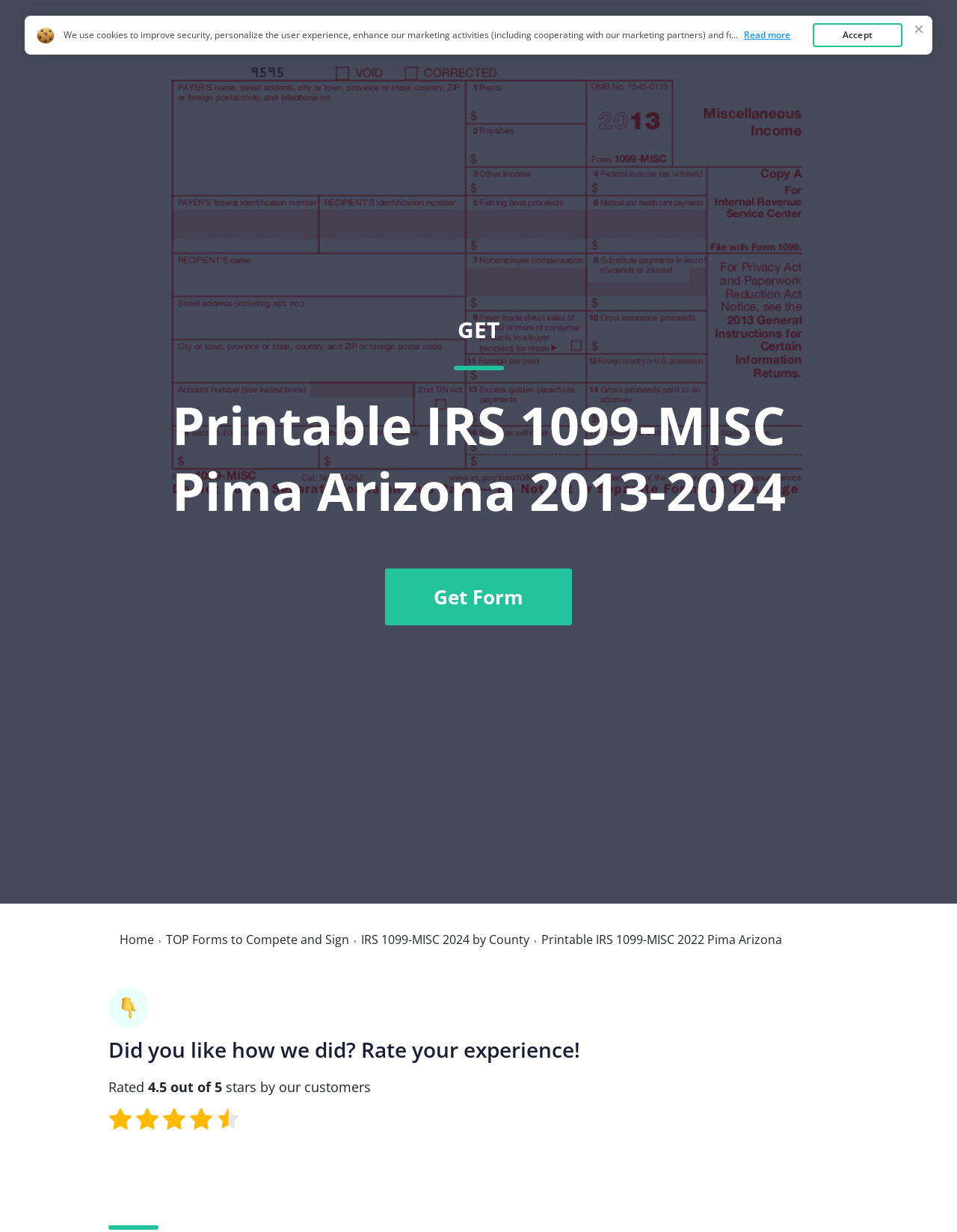Locate the bounding box coordinates of the element that should be clicked to fulfill the instruction: "Click the link to get the Printable IRS 1099-MISC Pima Arizona 2013-2024 form".

[0.117, 0.061, 0.883, 0.703]